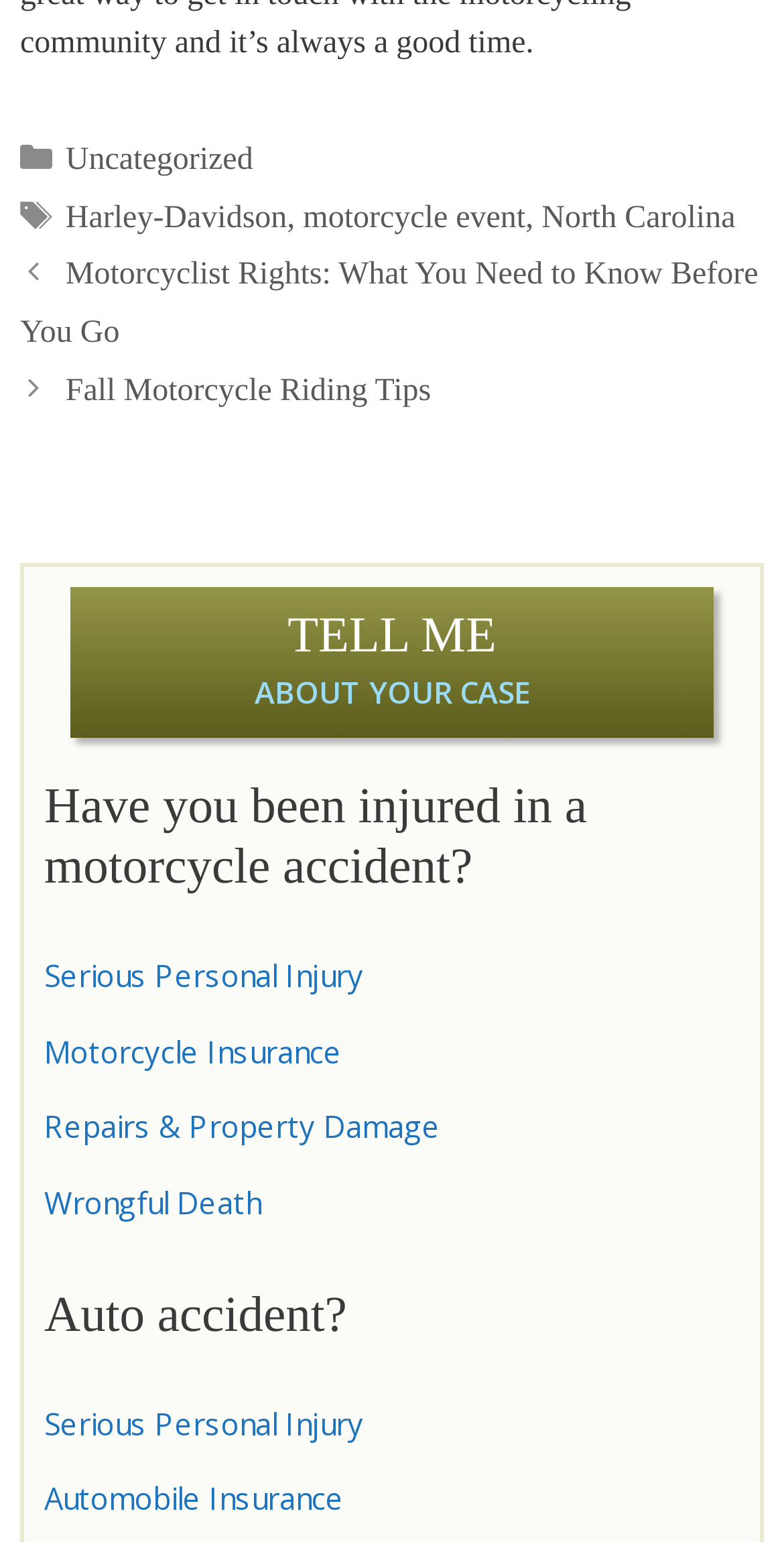Identify the bounding box coordinates of the HTML element based on this description: "parent_node: ---".

None